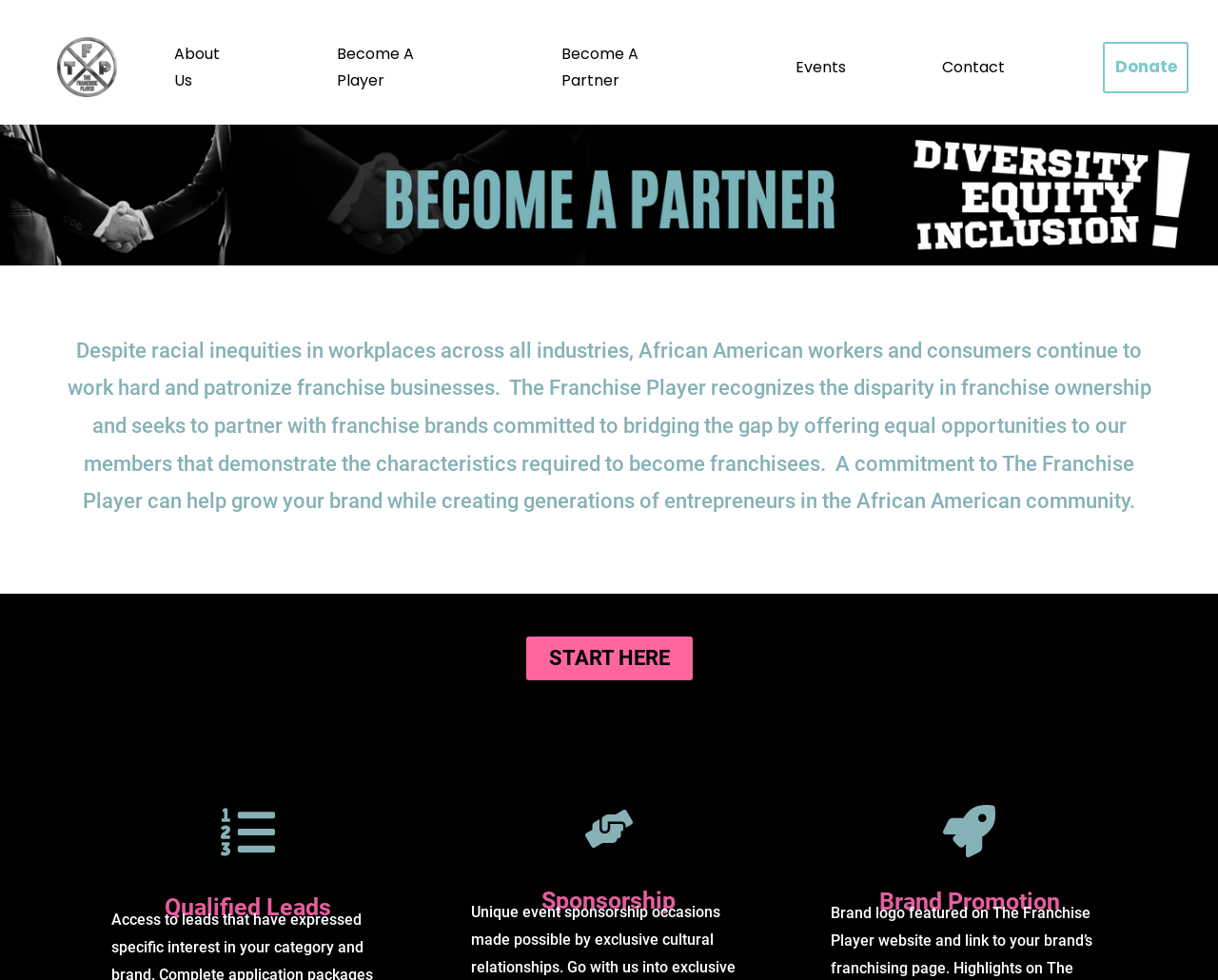Identify the bounding box coordinates for the region to click in order to carry out this instruction: "Click the 'About Us' link". Provide the coordinates using four float numbers between 0 and 1, formatted as [left, top, right, bottom].

[0.135, 0.037, 0.206, 0.101]